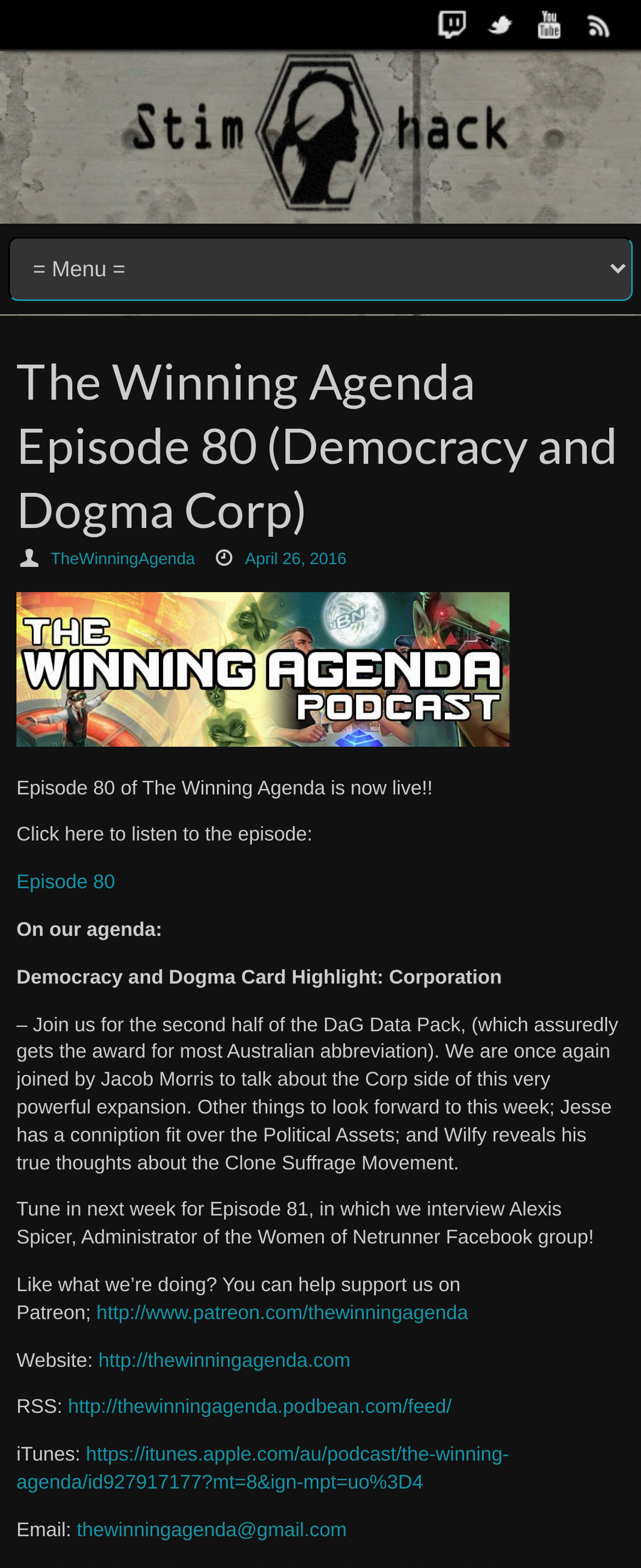Please locate the clickable area by providing the bounding box coordinates to follow this instruction: "Toggle Table of Content".

None